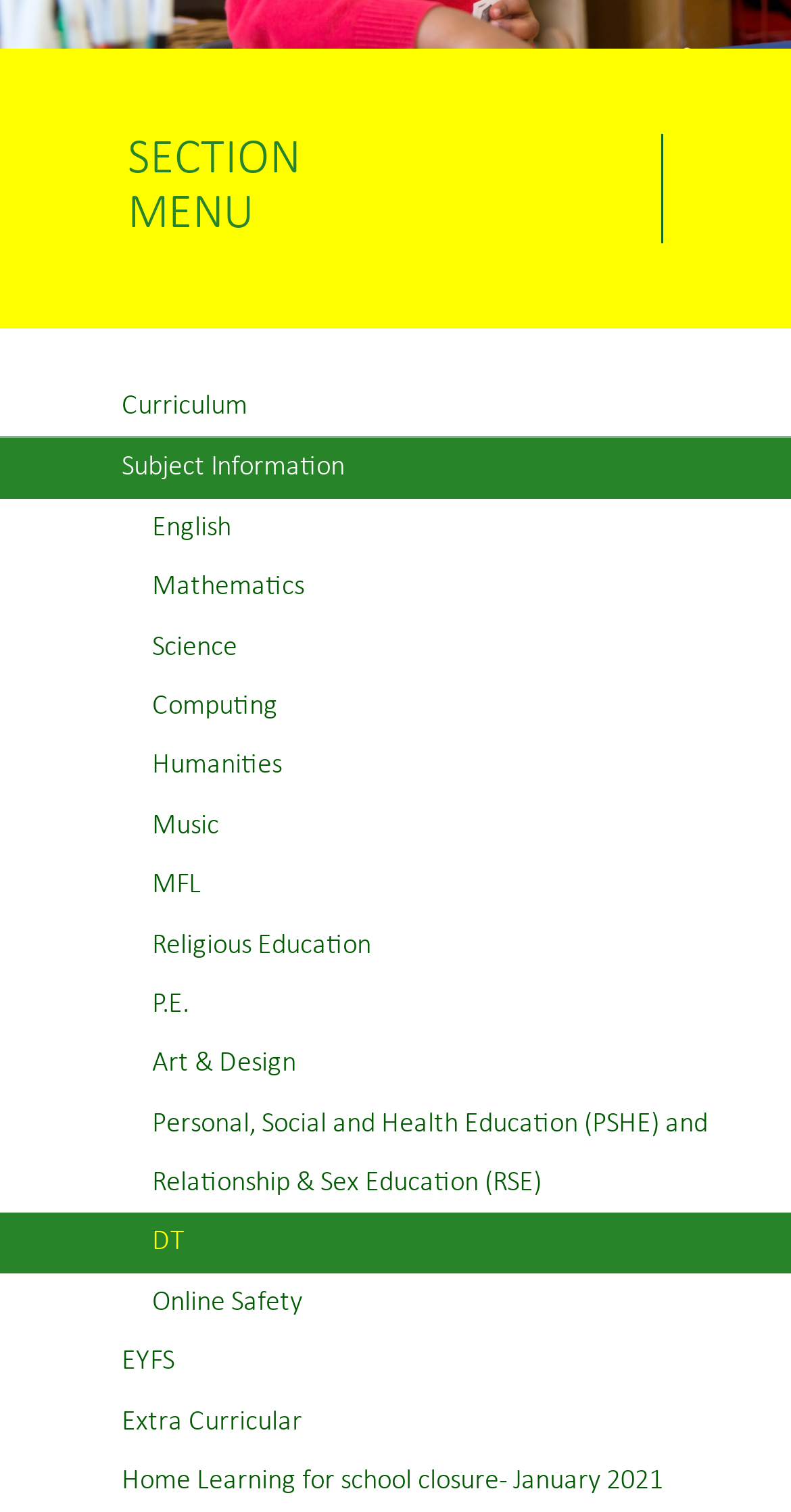Identify the bounding box coordinates for the UI element described as: "Art & Design". The coordinates should be provided as four floats between 0 and 1: [left, top, right, bottom].

[0.0, 0.684, 1.0, 0.724]